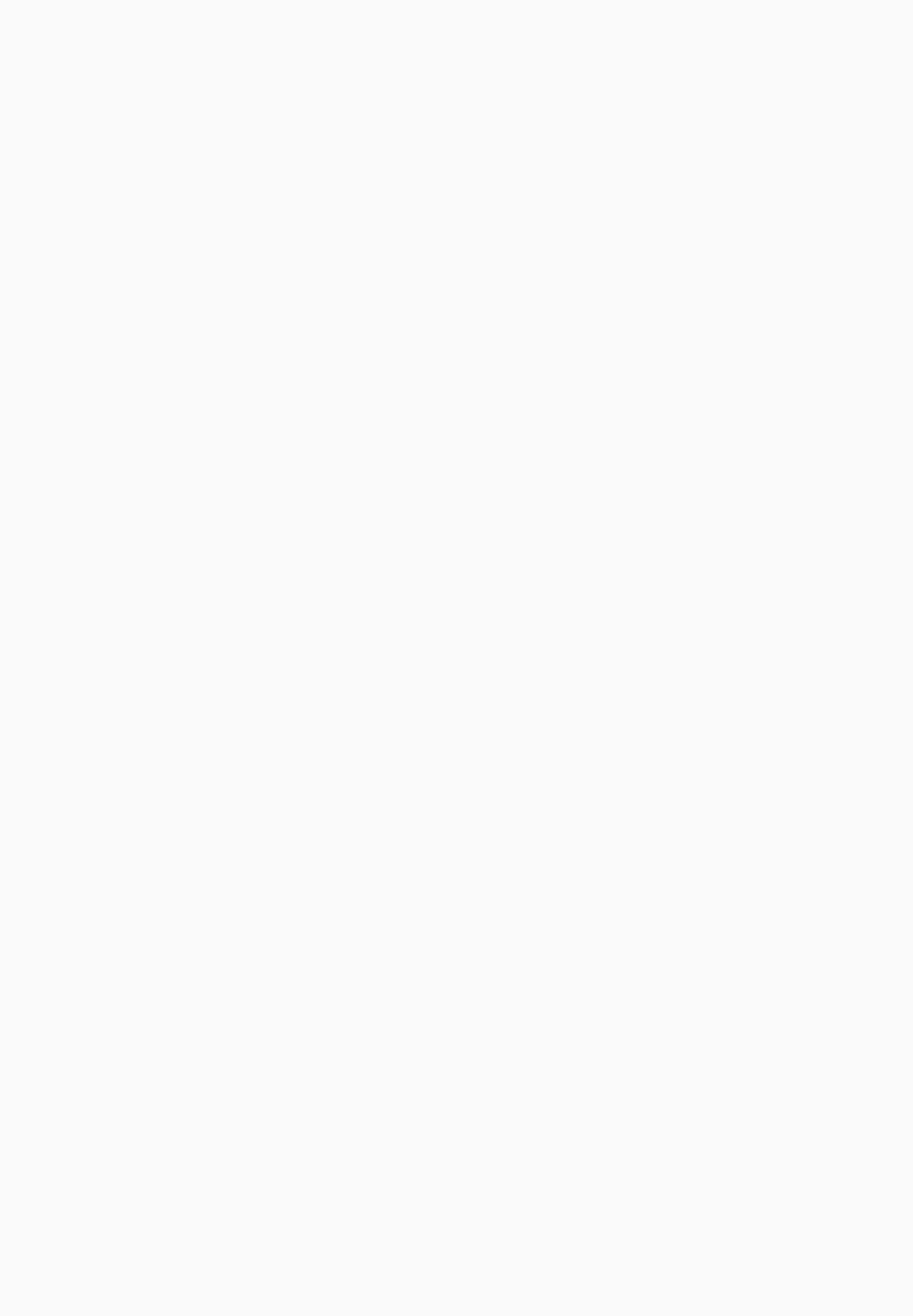Find the bounding box coordinates of the element you need to click on to perform this action: 'Learn more about Audio'. The coordinates should be represented by four float values between 0 and 1, in the format [left, top, right, bottom].

[0.441, 0.105, 0.559, 0.132]